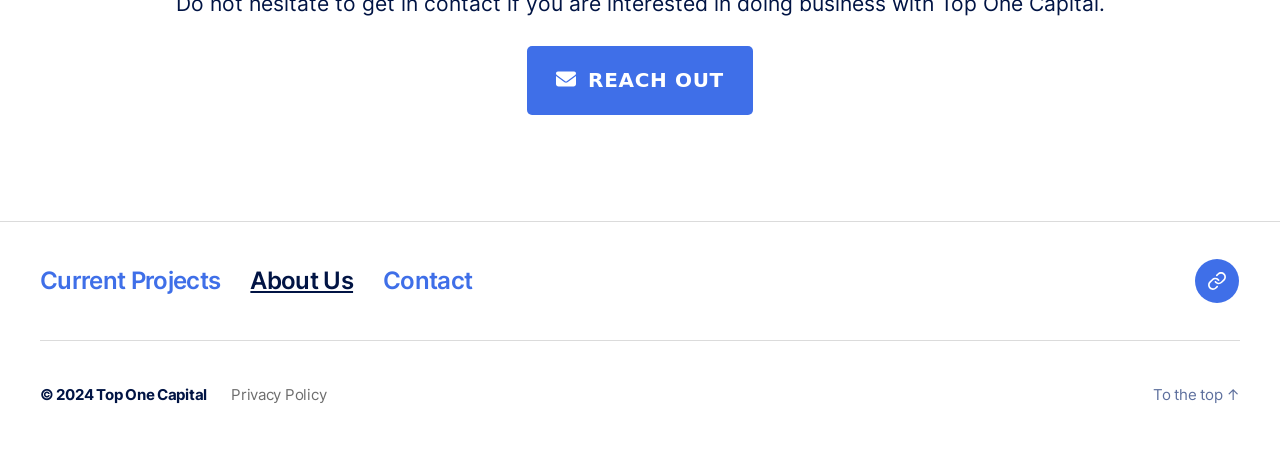Respond with a single word or phrase:
How many navigation sections are there?

2